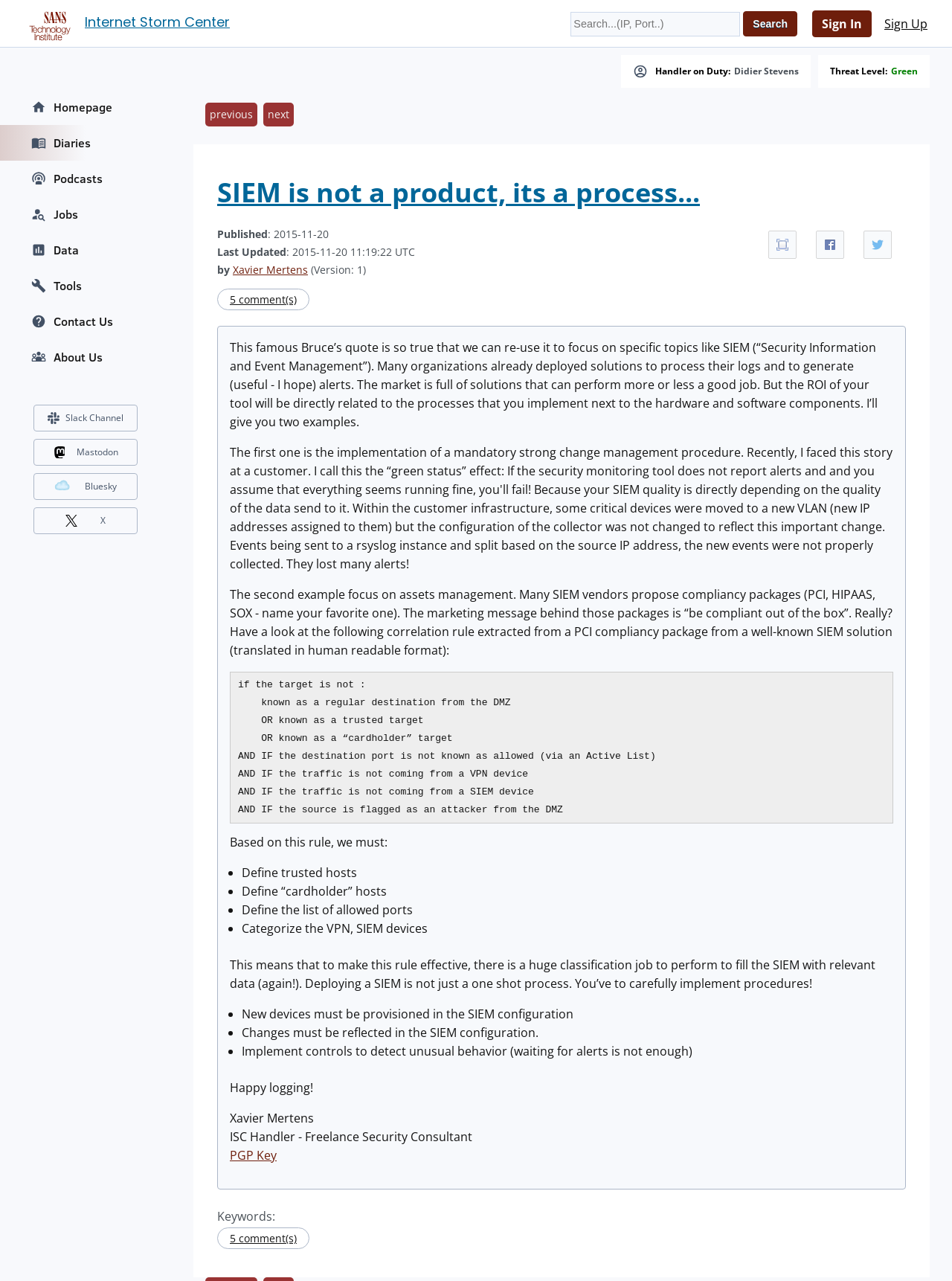What is the current threat level?
Can you give a detailed and elaborate answer to the question?

The threat level is displayed on the top right side of the webpage, below the 'Handler on Duty' section. It is indicated by a link with the text 'Green'.